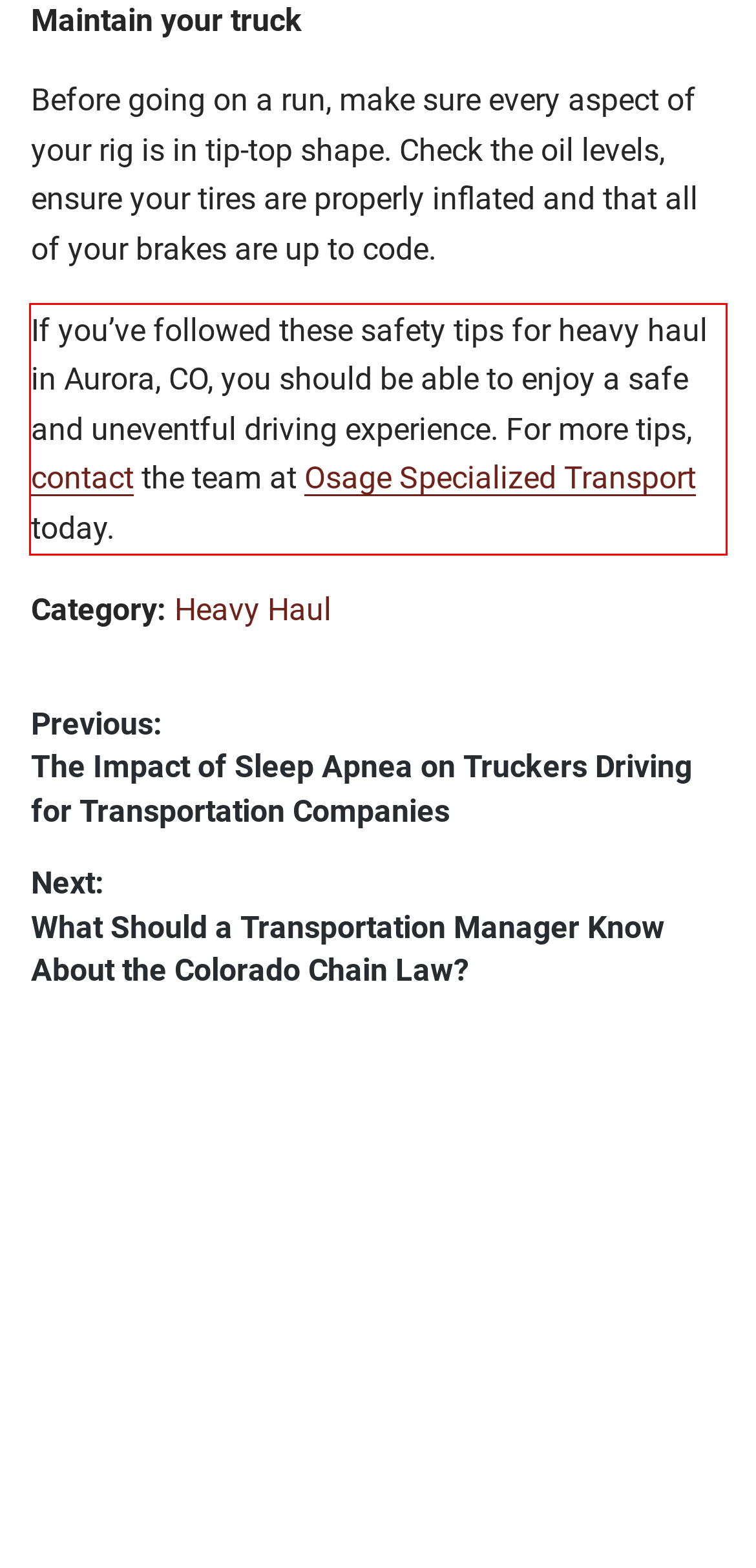You have a screenshot of a webpage with a red bounding box. Identify and extract the text content located inside the red bounding box.

If you’ve followed these safety tips for heavy haul in Aurora, CO, you should be able to enjoy a safe and uneventful driving experience. For more tips, contact the team at Osage Specialized Transport today.